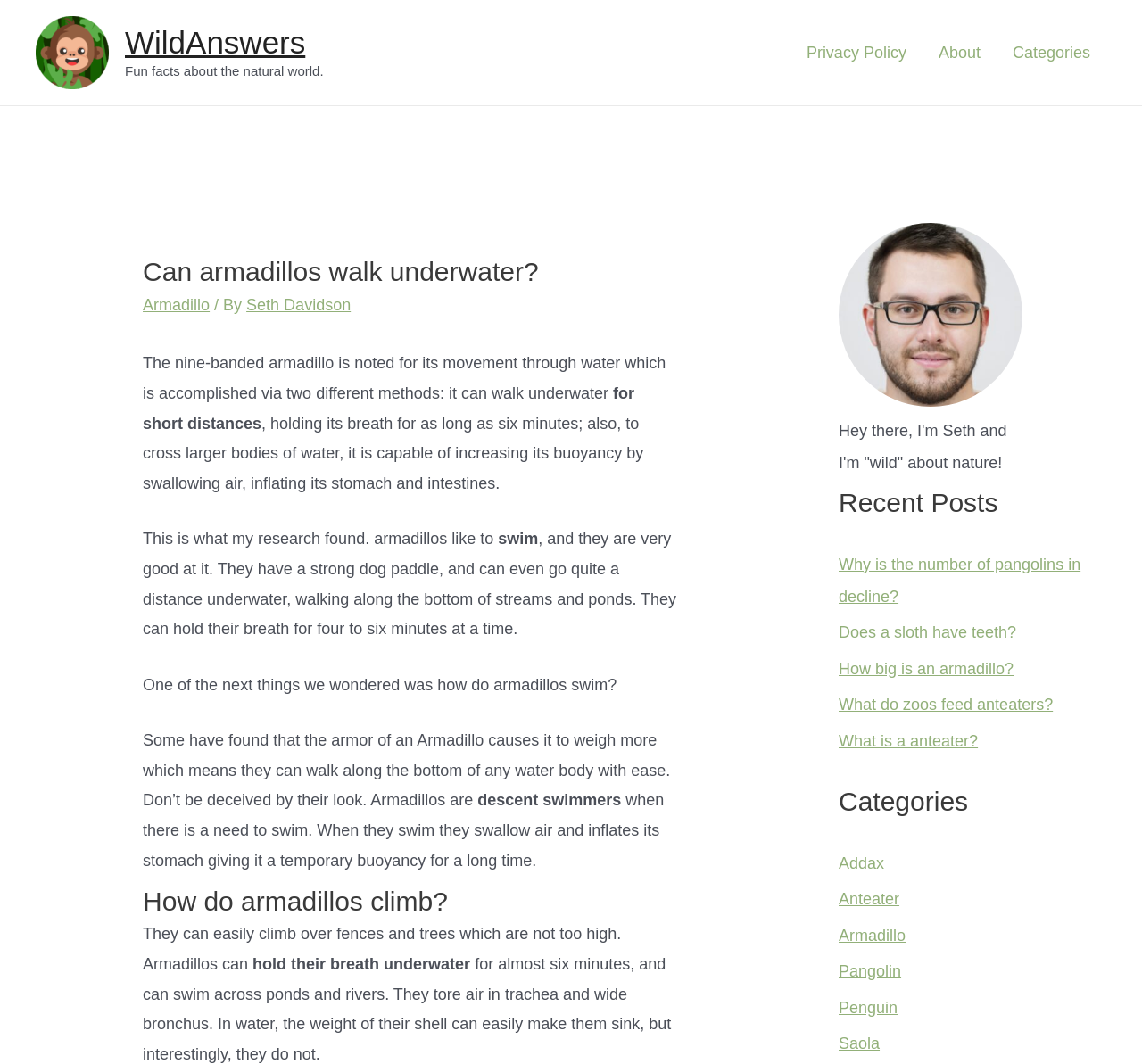How long can armadillos hold their breath underwater?
Kindly answer the question with as much detail as you can.

According to the article, armadillos can hold their breath for four to six minutes at a time, which is mentioned in the paragraph that talks about their swimming abilities.